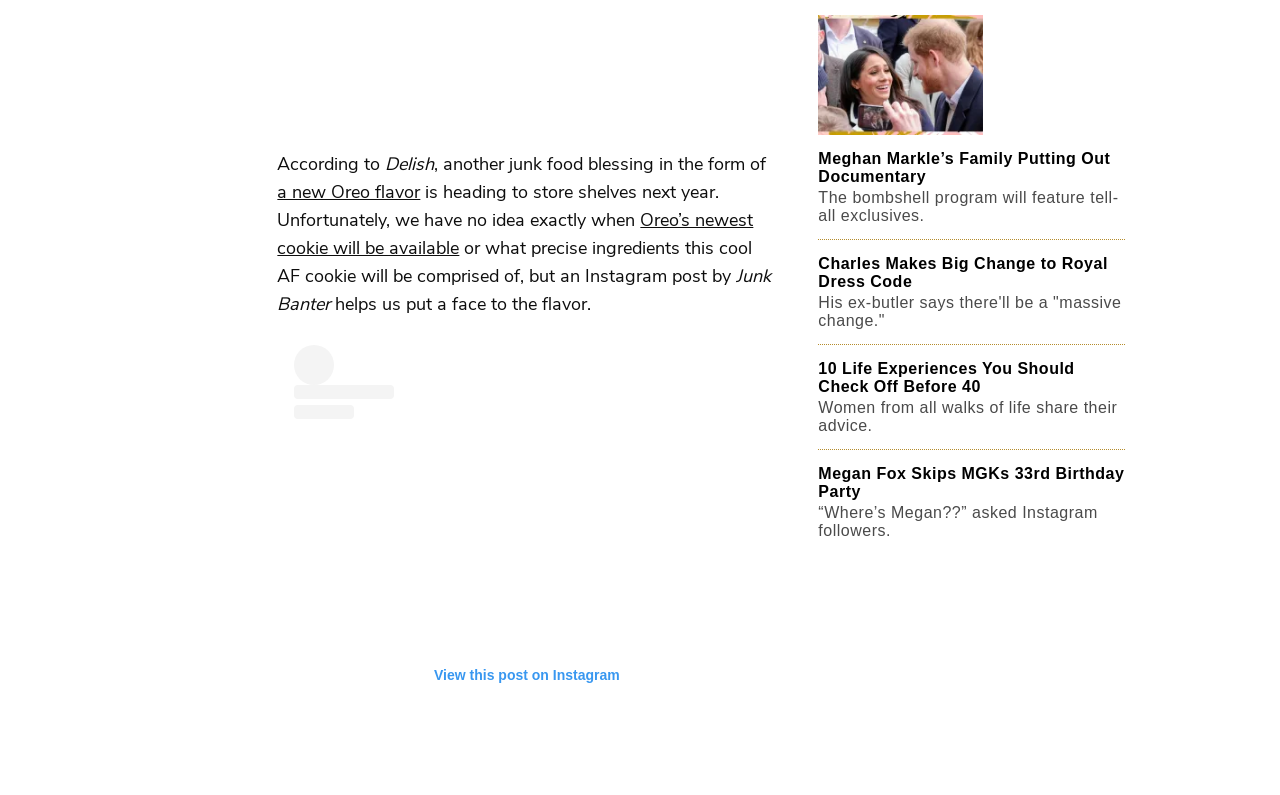Analyze the image and answer the question with as much detail as possible: 
Who is releasing a documentary?

The webpage mentions a bombshell documentary featuring tell-all exclusives, and it is attributed to Meghan Markle's family.